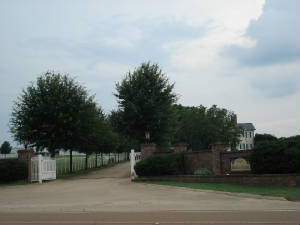Look at the image and write a detailed answer to the question: 
In what month was the photo taken?

According to the caption, the photo was taken during a project in June 2010, which was part of the renovation efforts led by David Simmons Designs based in Dallas, Texas.